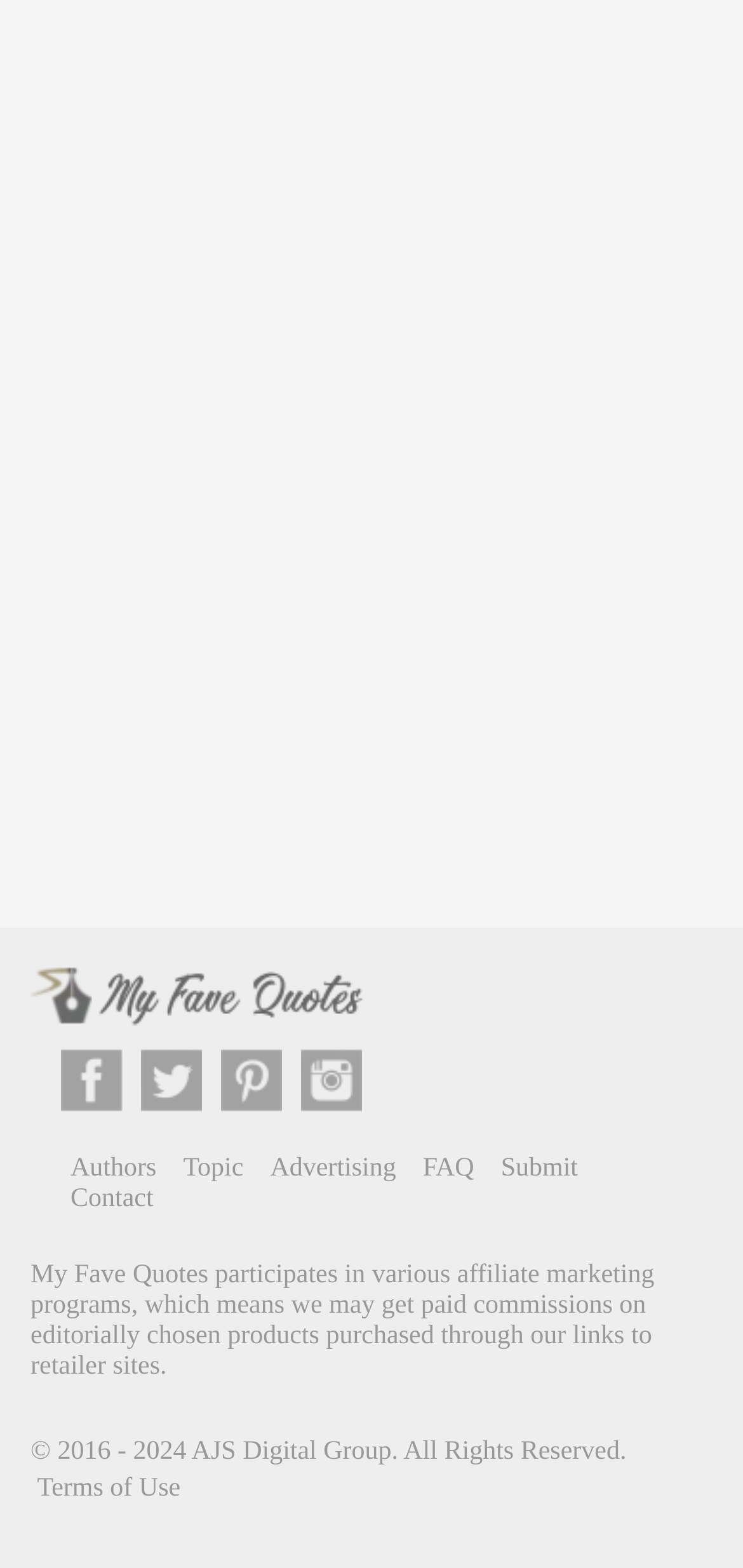Identify the bounding box coordinates of the clickable section necessary to follow the following instruction: "Contact us". The coordinates should be presented as four float numbers from 0 to 1, i.e., [left, top, right, bottom].

[0.095, 0.755, 0.207, 0.773]